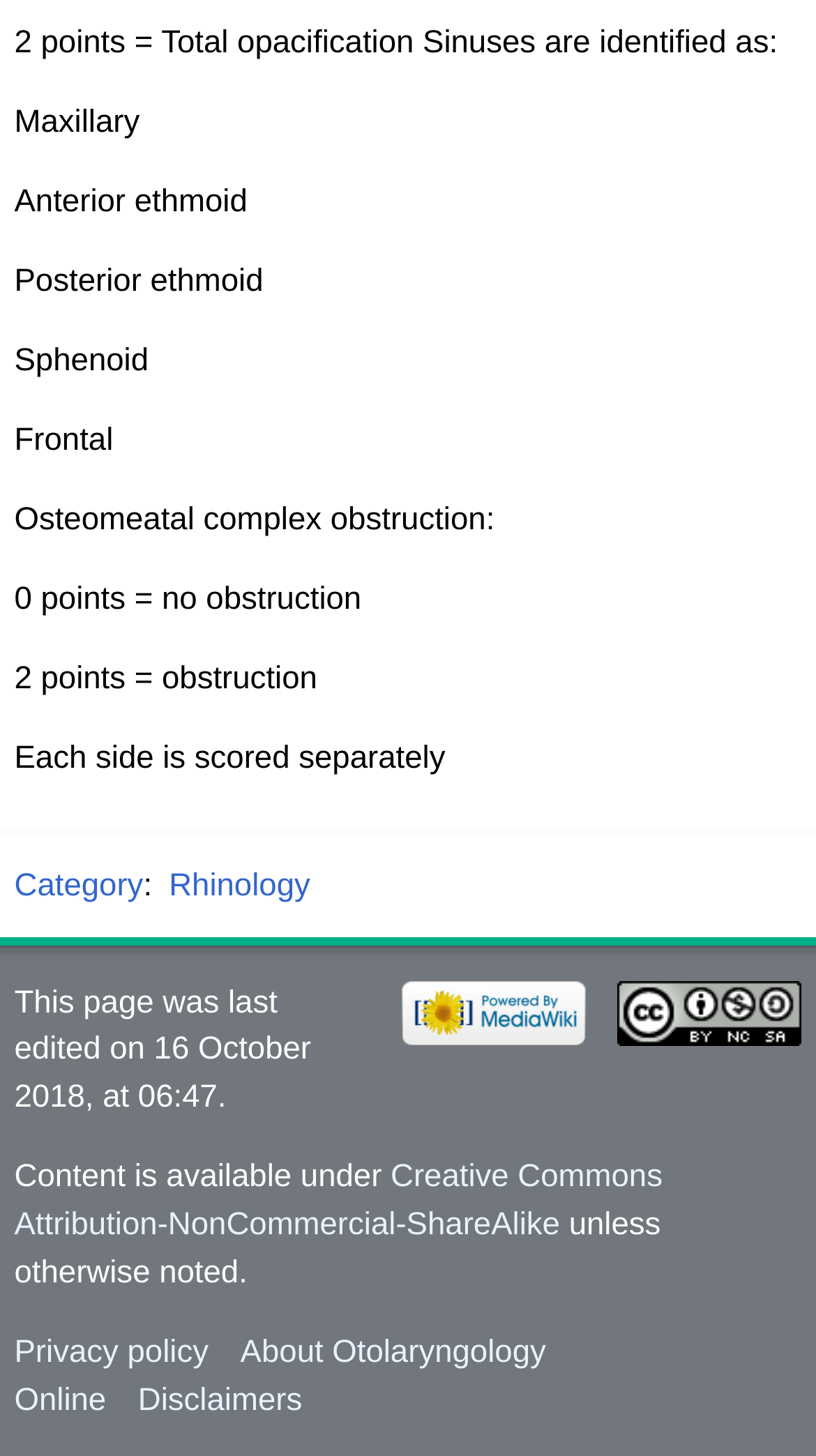Indicate the bounding box coordinates of the element that must be clicked to execute the instruction: "Click on Category". The coordinates should be given as four float numbers between 0 and 1, i.e., [left, top, right, bottom].

[0.018, 0.596, 0.176, 0.62]